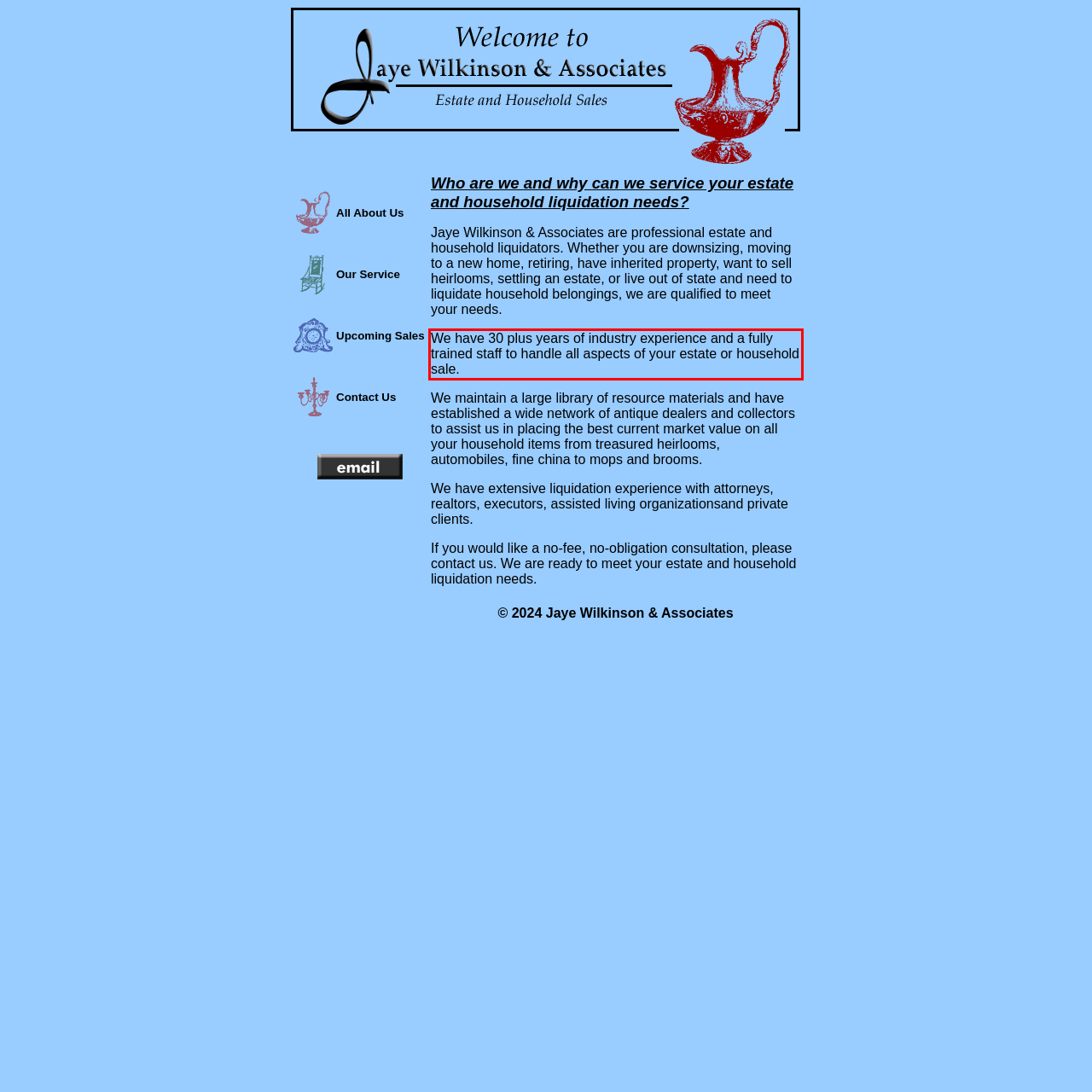Please analyze the provided webpage screenshot and perform OCR to extract the text content from the red rectangle bounding box.

We have 30 plus years of industry experience and a fully trained staff to handle all aspects of your estate or household sale.